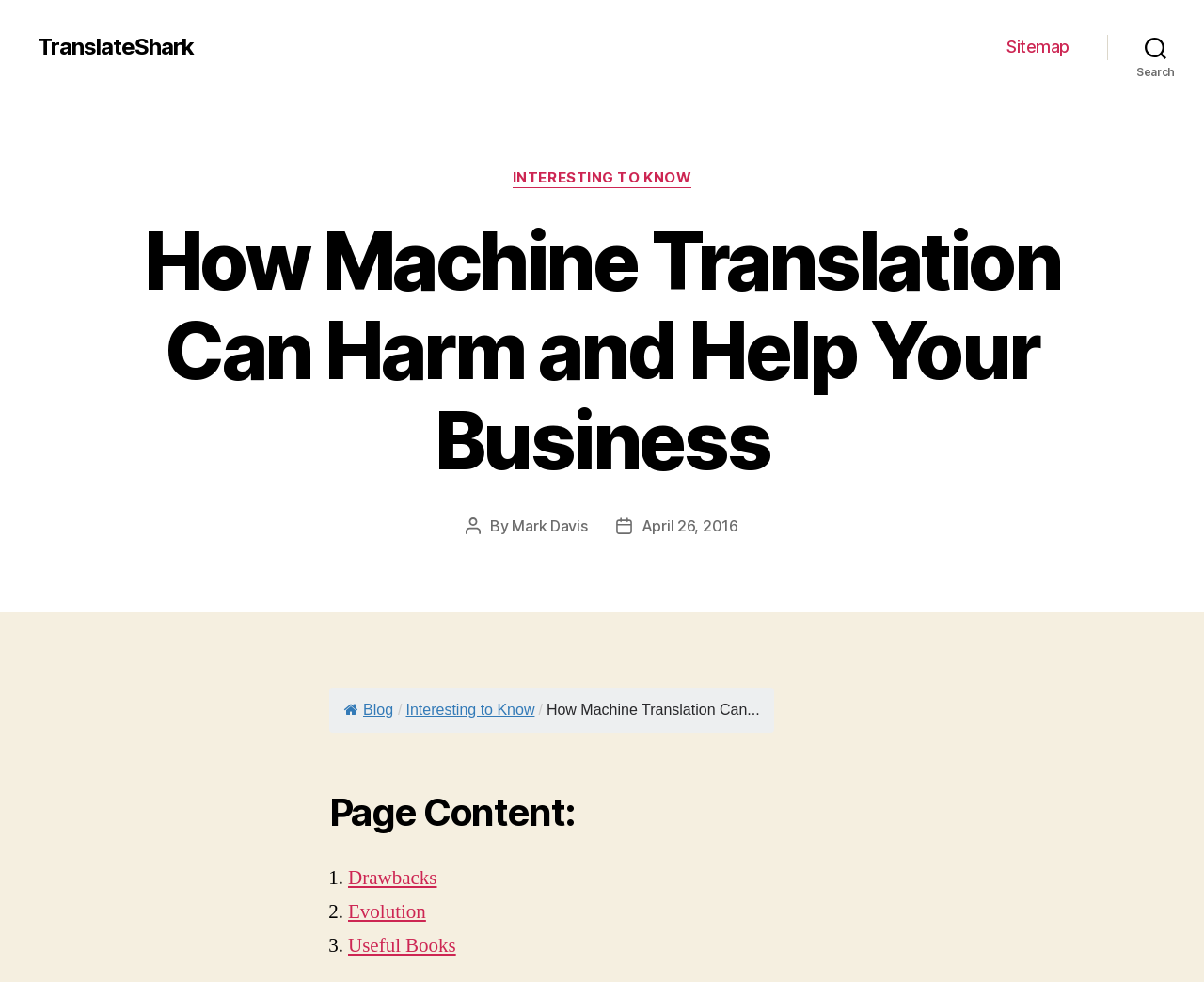Determine the bounding box coordinates for the area that should be clicked to carry out the following instruction: "search".

[0.92, 0.027, 1.0, 0.069]